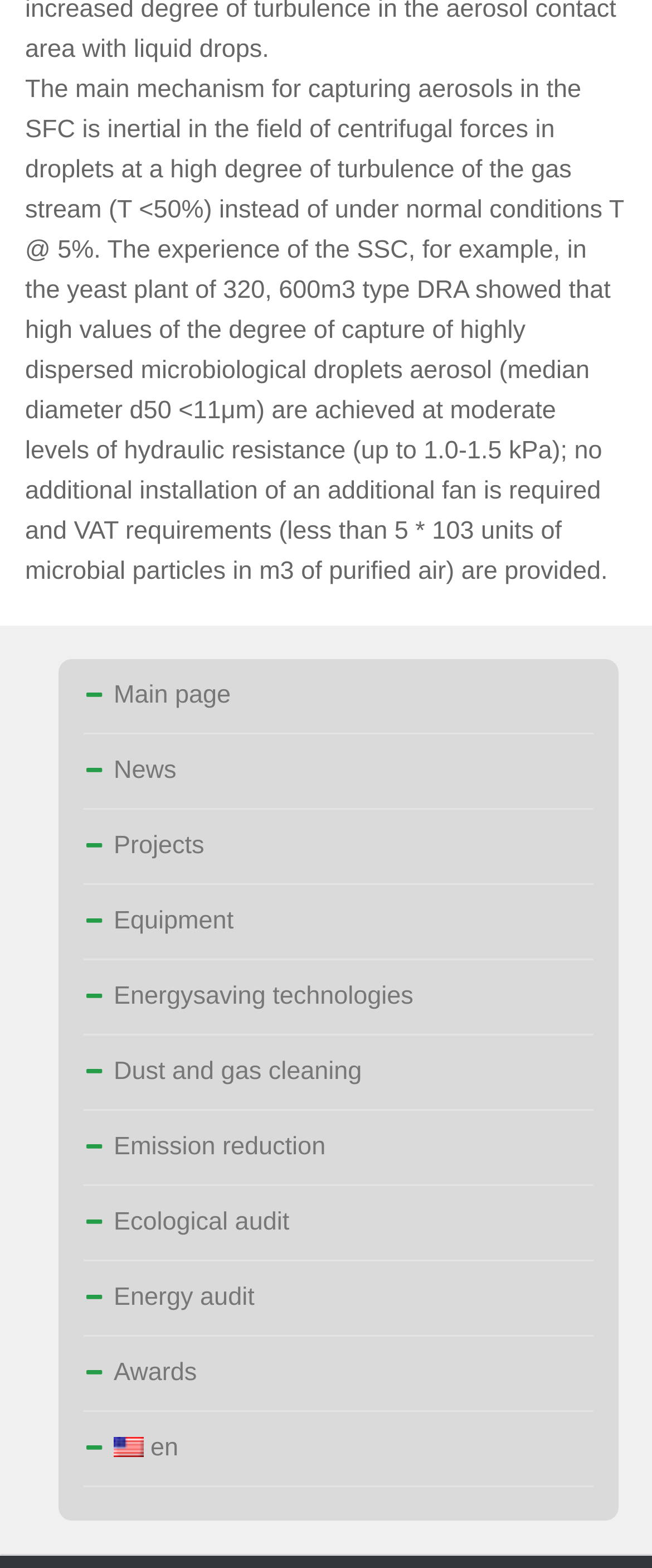Find the bounding box coordinates for the area that must be clicked to perform this action: "go to home page".

None